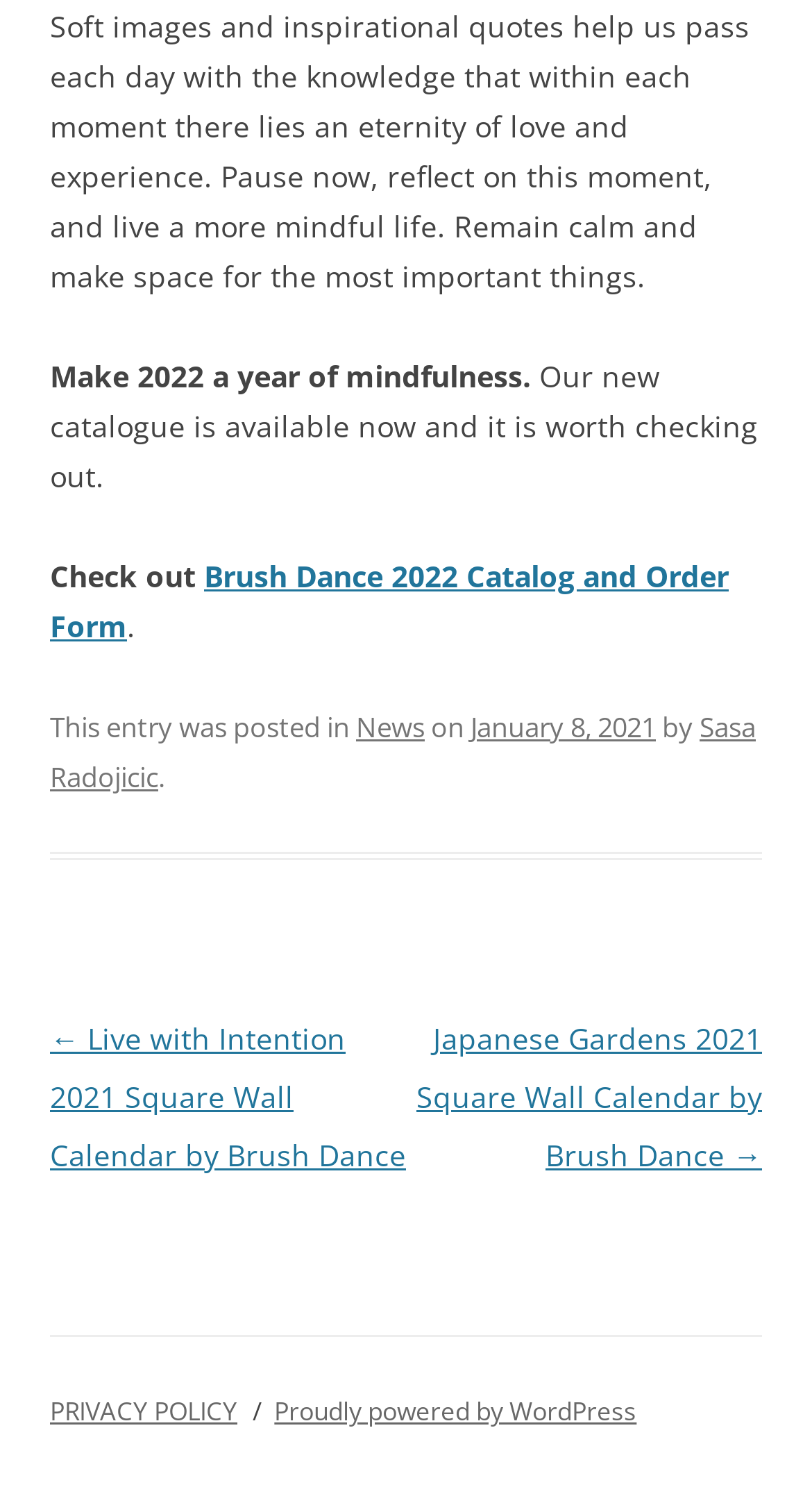Please provide the bounding box coordinates for the UI element as described: "Proudly powered by WordPress". The coordinates must be four floats between 0 and 1, represented as [left, top, right, bottom].

[0.338, 0.937, 0.784, 0.961]